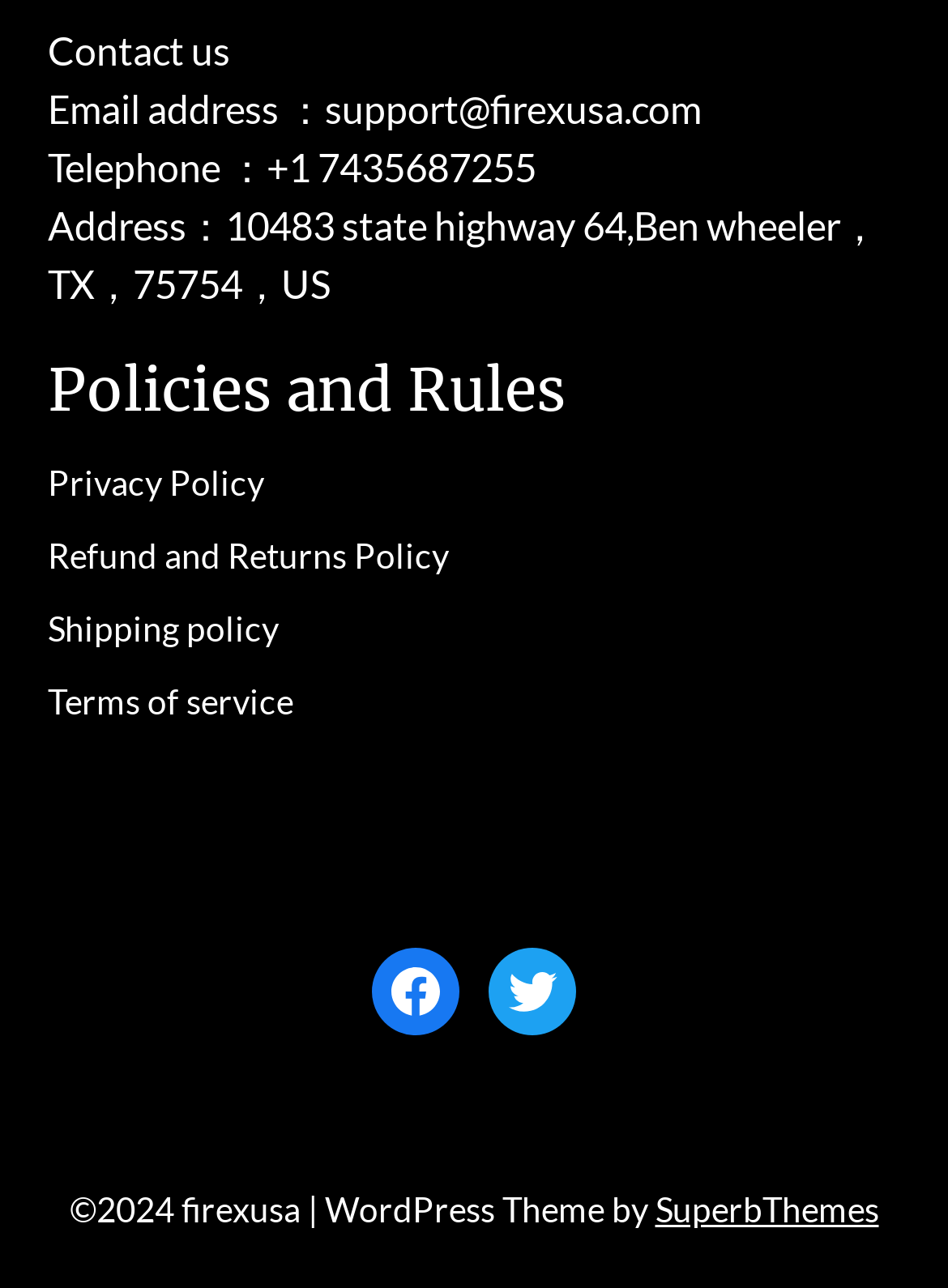Given the webpage screenshot and the description, determine the bounding box coordinates (top-left x, top-left y, bottom-right x, bottom-right y) that define the location of the UI element matching this description: Privacy Policy

[0.05, 0.354, 0.95, 0.405]